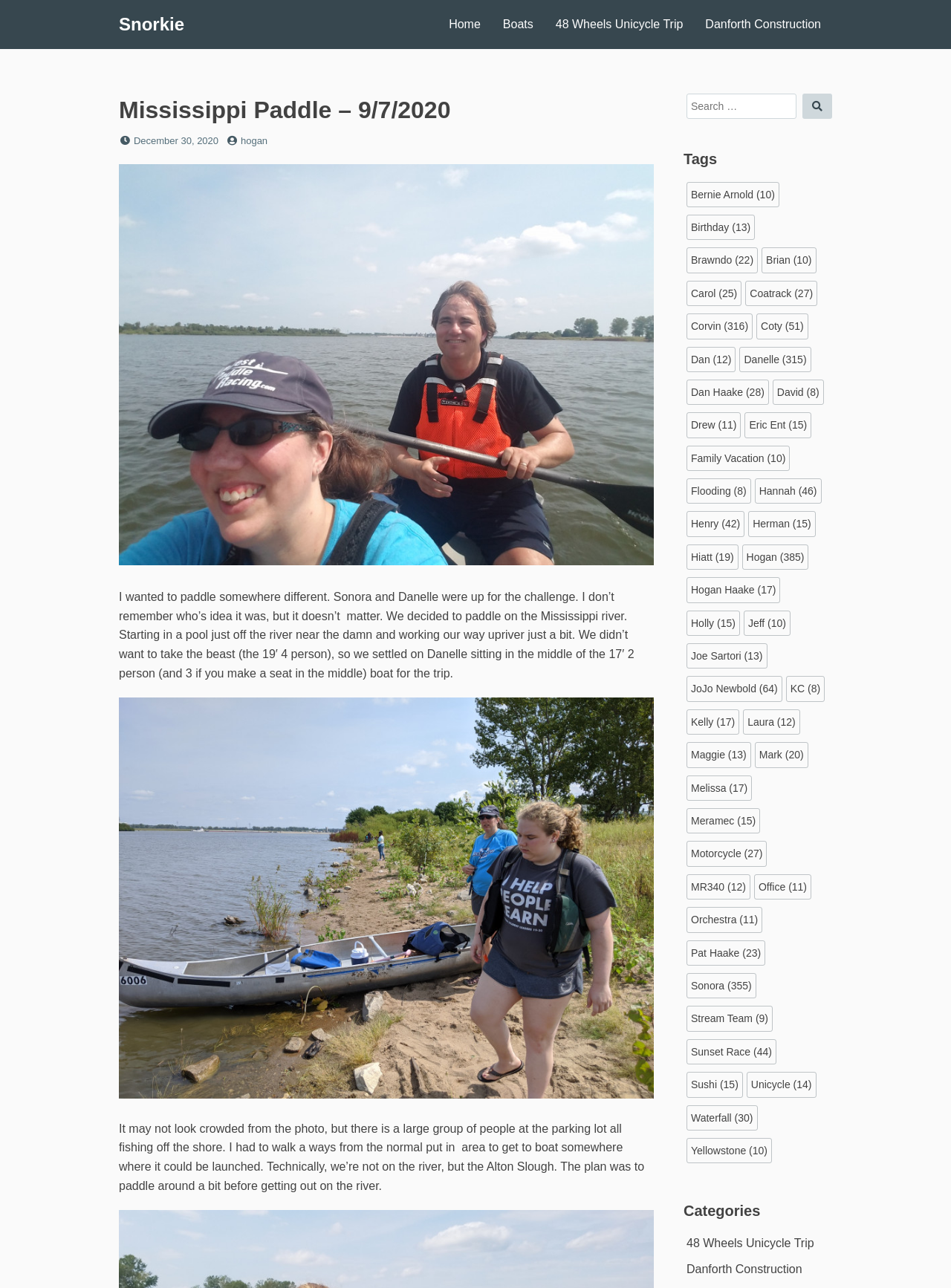Find the bounding box coordinates for the area that must be clicked to perform this action: "View the 'Mississippi Paddle – 9/7/2020' post".

[0.125, 0.072, 0.688, 0.098]